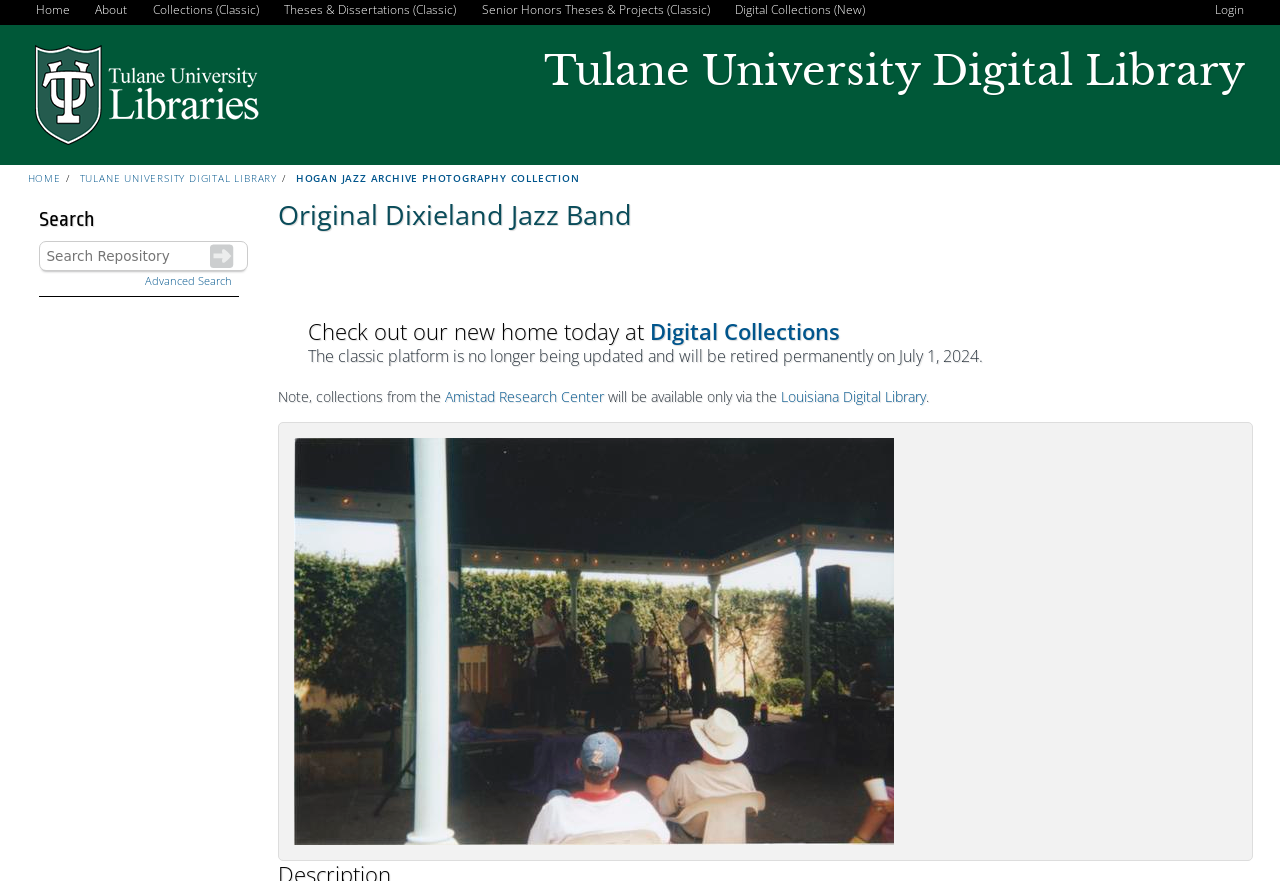Look at the image and write a detailed answer to the question: 
What is the name of the research center whose collections will be available only via the Louisiana Digital Library?

The question can be answered by looking at the heading element with the text 'Note, collections from the Amistad Research Center will be available only via the Louisiana Digital Library.' which contains a link element with the text 'Amistad Research Center'.